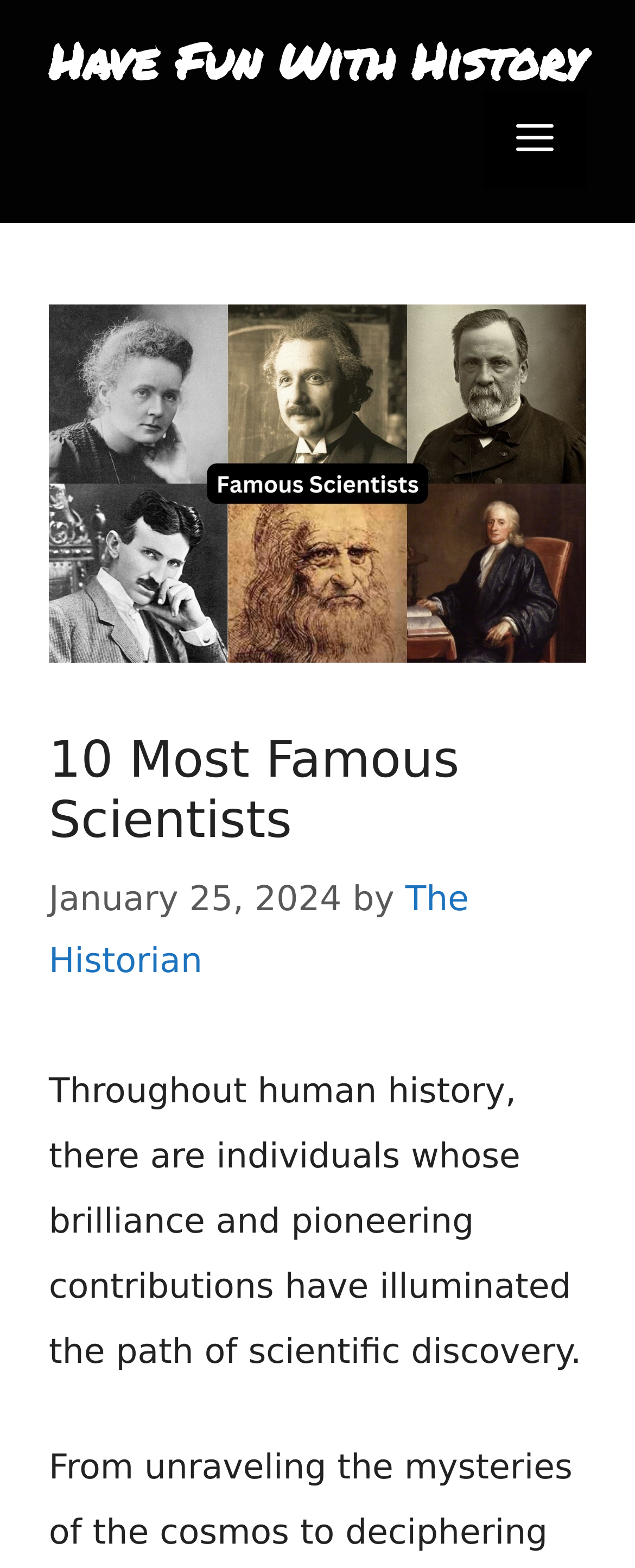Please extract the title of the webpage.

10 Most Famous Scientists